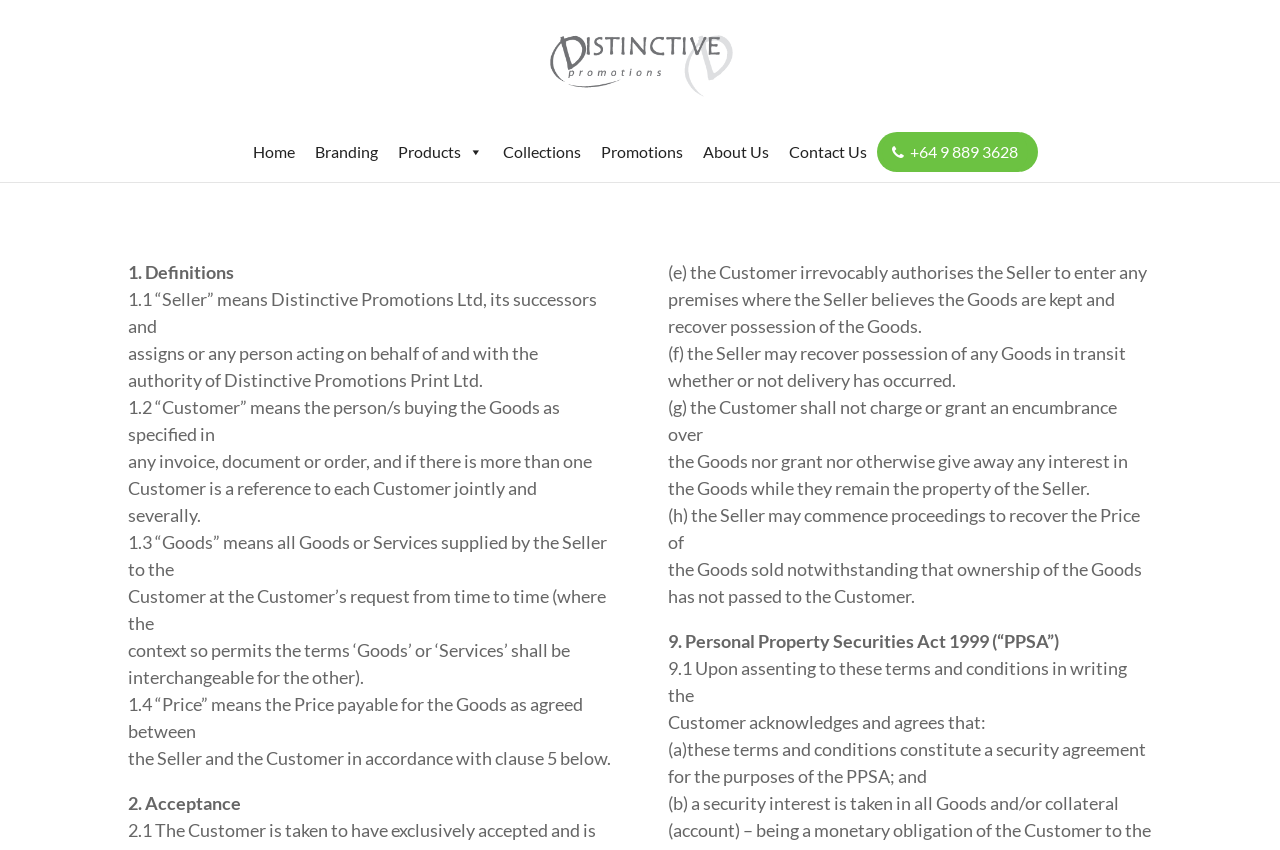Write an extensive caption that covers every aspect of the webpage.

The webpage is a terms and conditions page for Distinctive Promotions Ltd. At the top, there is a logo image of Distinctive Promotions, accompanied by a link to the company's homepage. Below the logo, there is a navigation menu with links to various sections, including Home, Branding, Products, Collections, Promotions, About Us, and Contact Us. The phone number +64 9 889 3628 is also displayed.

The main content of the page is divided into sections, each with a heading and a series of paragraphs. The first section is titled "Definitions" and defines key terms such as "Seller", "Customer", "Goods", and "Price". The text is presented in a clear and concise manner, with each definition on a new line.

The subsequent sections, including "Acceptance", "Personal Property Securities Act 1999", and others, outline the terms and conditions of doing business with Distinctive Promotions Ltd. The text is dense and formal, suggesting that it is a legally binding document.

Throughout the page, there are no images other than the Distinctive Promotions logo at the top. The layout is simple and easy to follow, with clear headings and concise paragraphs. The text is arranged in a single column, with no apparent use of tables or other formatting elements.